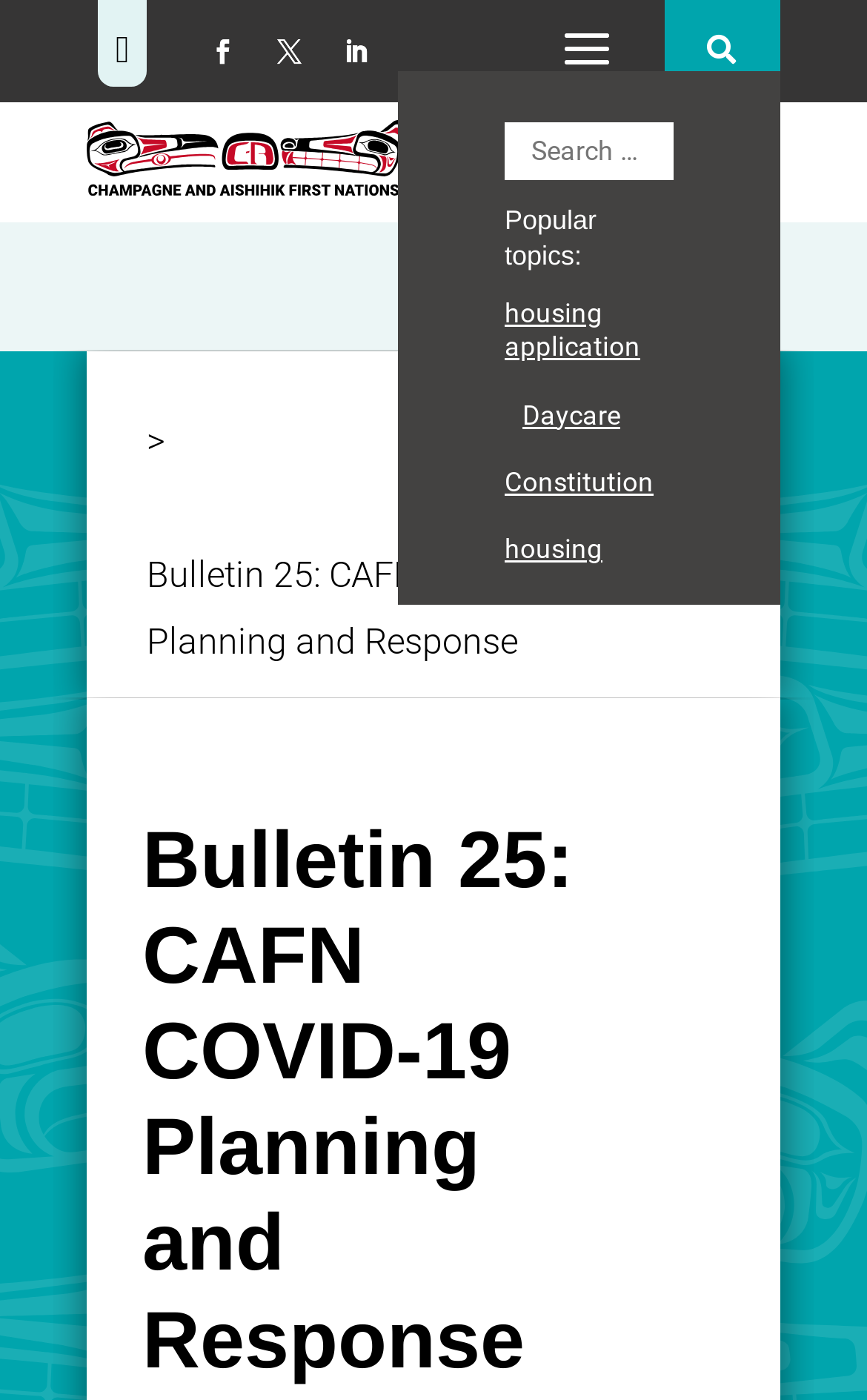Please provide a one-word or short phrase answer to the question:
What is the logo above the text 'Bulletin 25: CAFN COVID-19 Planning and Response'?

Champagne and Aishihik First Nation Yukon Canada